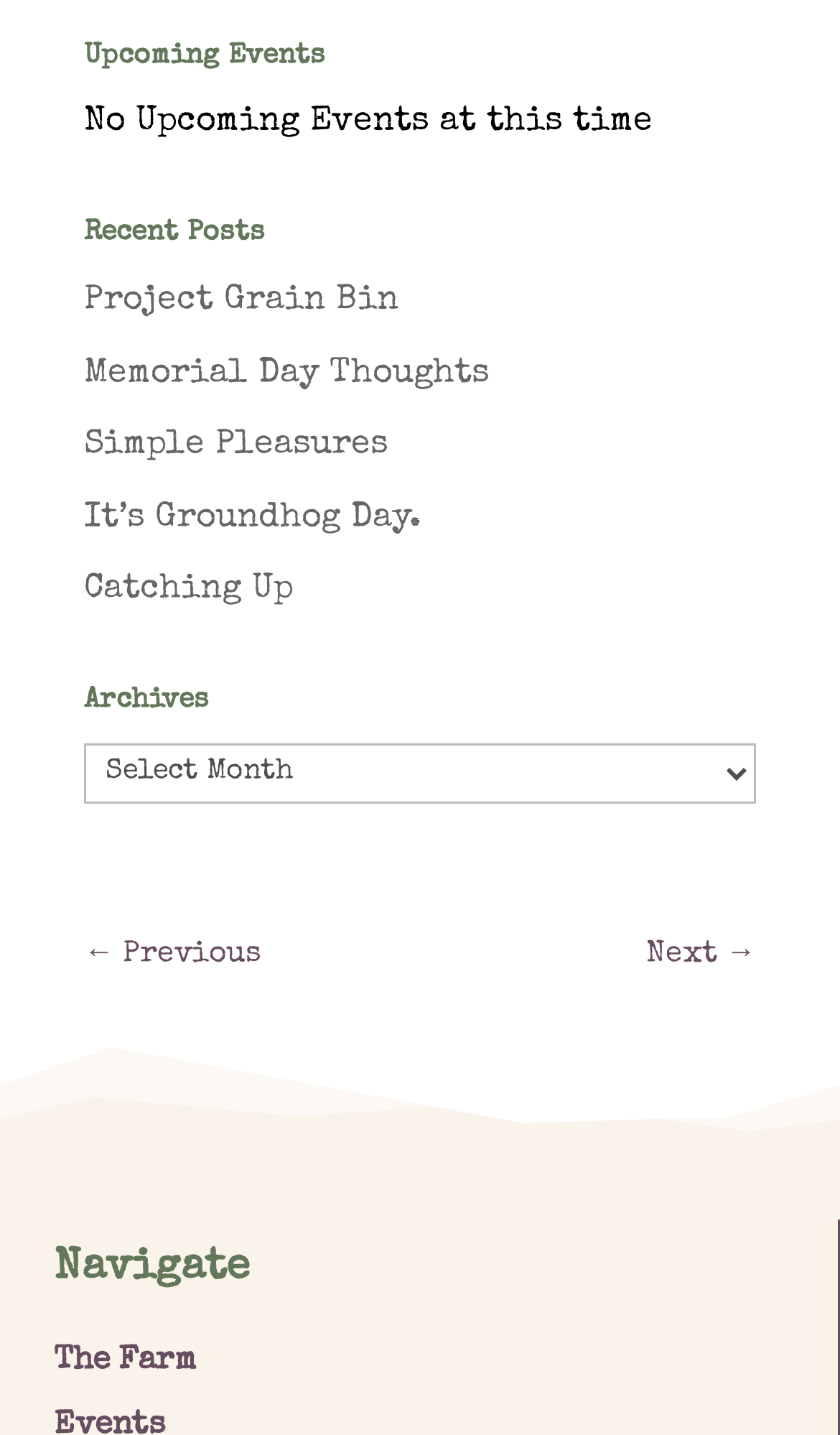What is the name of the website section?
Please use the image to provide an in-depth answer to the question.

I looked at the link under the 'Navigate' heading and found that it points to 'The Farm' section.